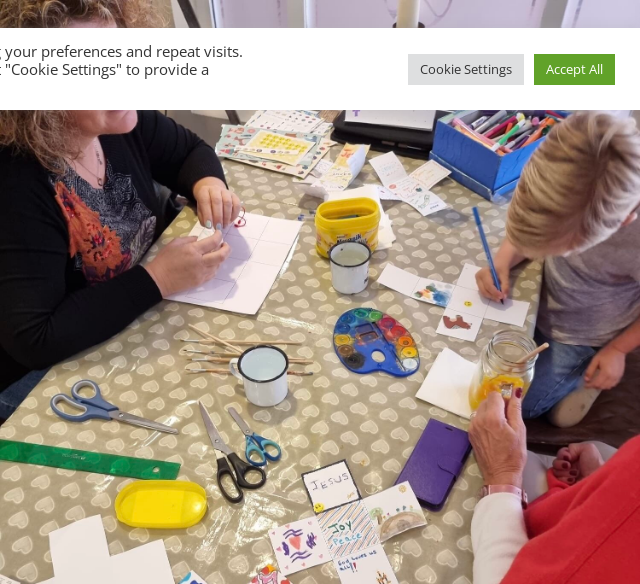Explain the image thoroughly, highlighting all key elements.

The image captures a vibrant and engaging scene of a creative activity session, likely taking place during a Sunday School event. Two adults are actively participating in a craft involving paper and art supplies. On the table, various tools are visible, including scissors, a colorful palette, and containers for paint, indicating a hands-on approach to learning. One adult appears to be guiding a young child, who is focused on artistic expression, possibly painting or crafting. The bright colors and playful setup reflect an inviting atmosphere where children learn about spirituality through interactive activities. The setting implies a nurturing environment that values creativity and shared experiences among participants, likely aimed at enhancing children's engagement with lessons of faith.